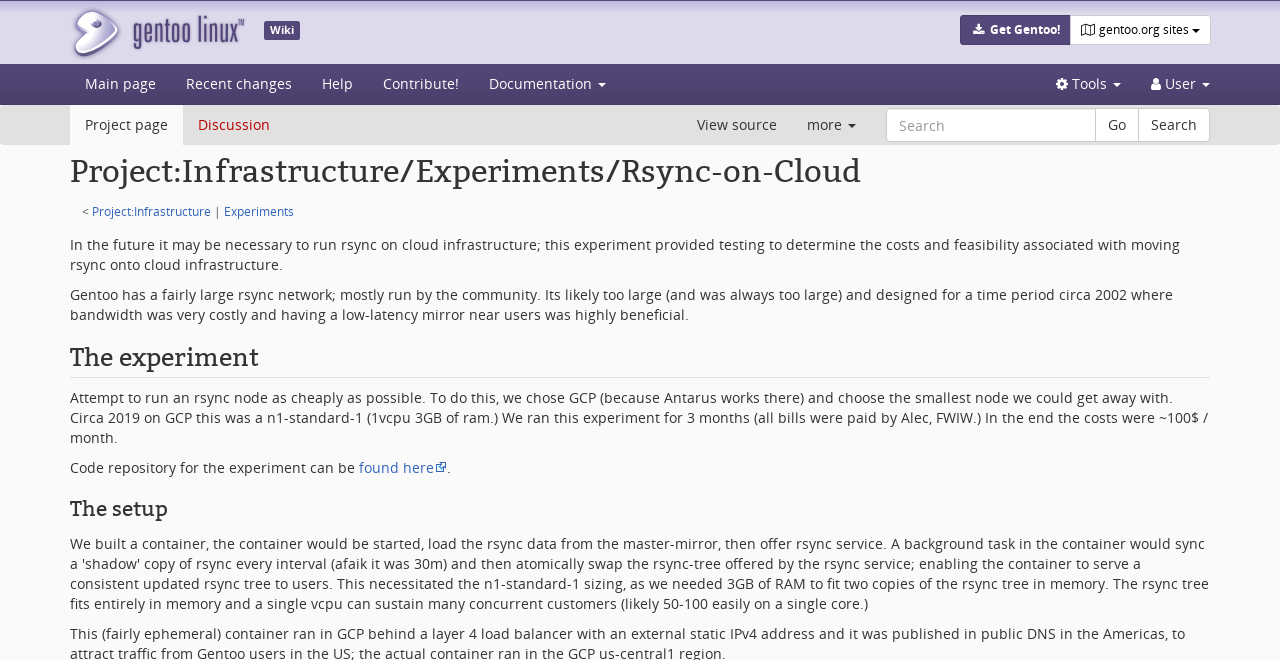Using the information in the image, give a detailed answer to the following question: What is the name of the cloud infrastructure used?

I found the answer by reading the section 'The experiment' on the webpage, which states that the experiment was run on GCP (Google Cloud Platform) because Antarus works there.